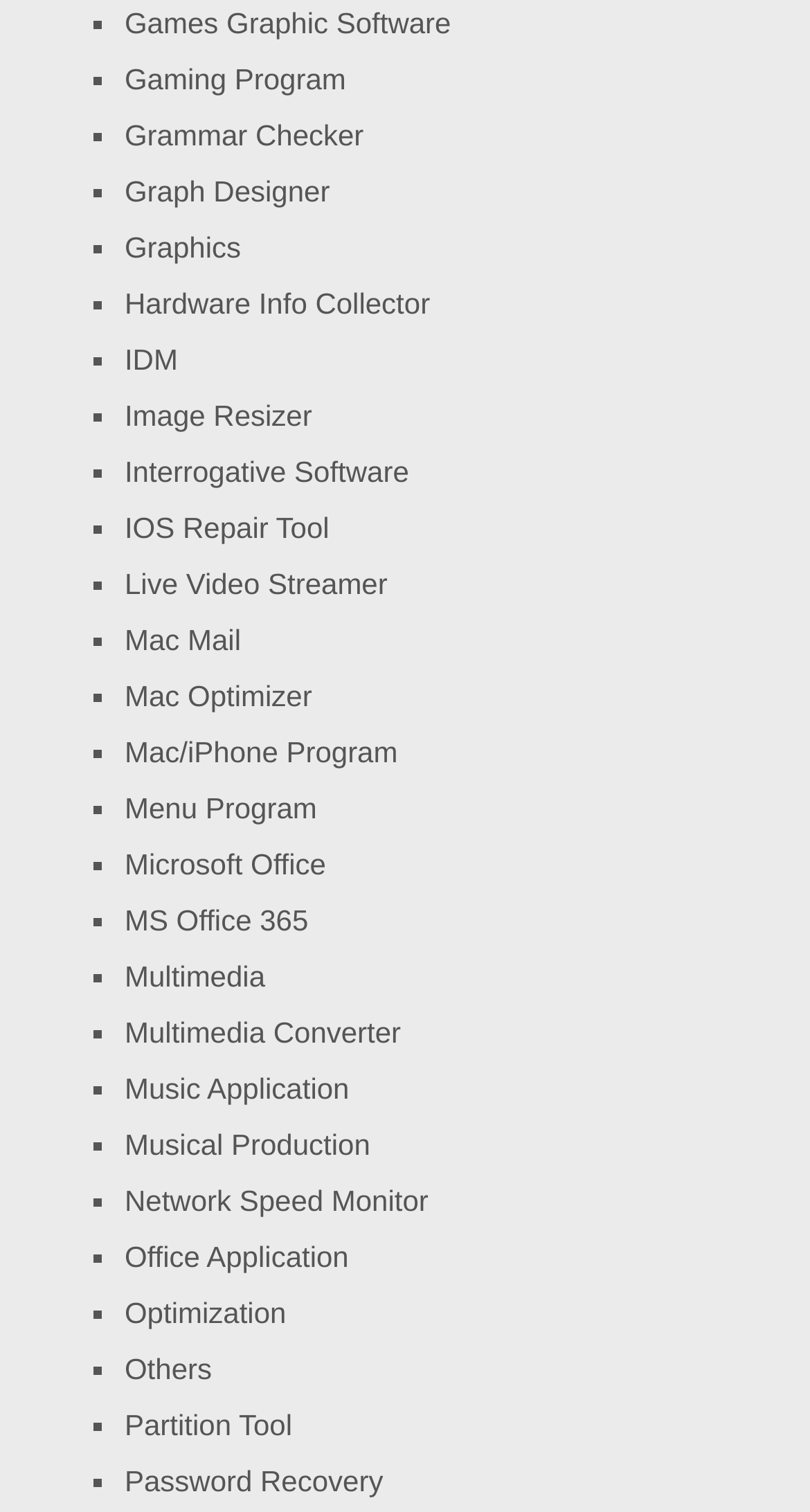Show me the bounding box coordinates of the clickable region to achieve the task as per the instruction: "Access IDM".

[0.154, 0.227, 0.22, 0.249]